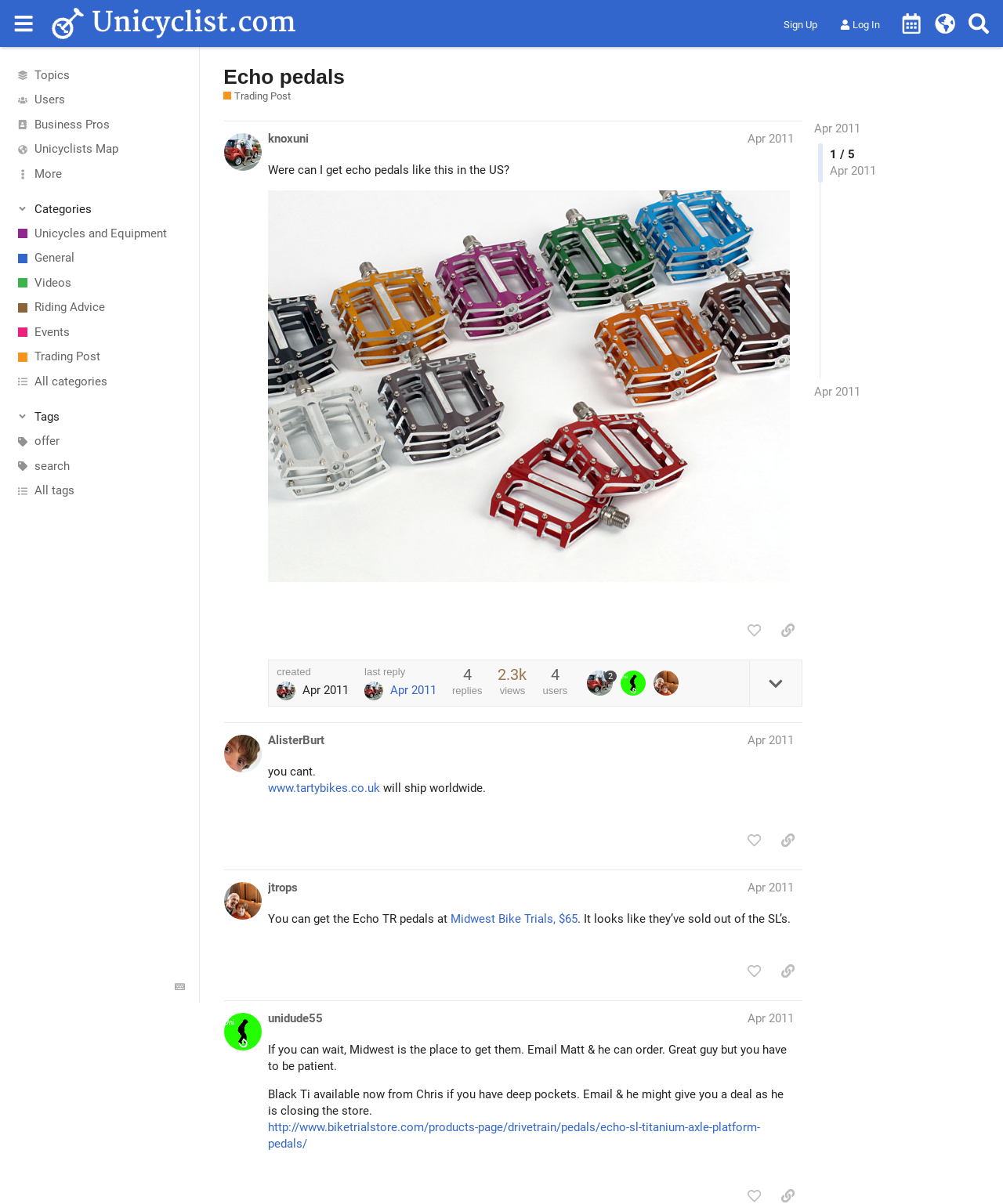Given the element description ​ Categories, predict the bounding box coordinates for the UI element in the webpage screenshot. The format should be (top-left x, top-left y, bottom-right x, bottom-right y), and the values should be between 0 and 1.

[0.015, 0.167, 0.184, 0.18]